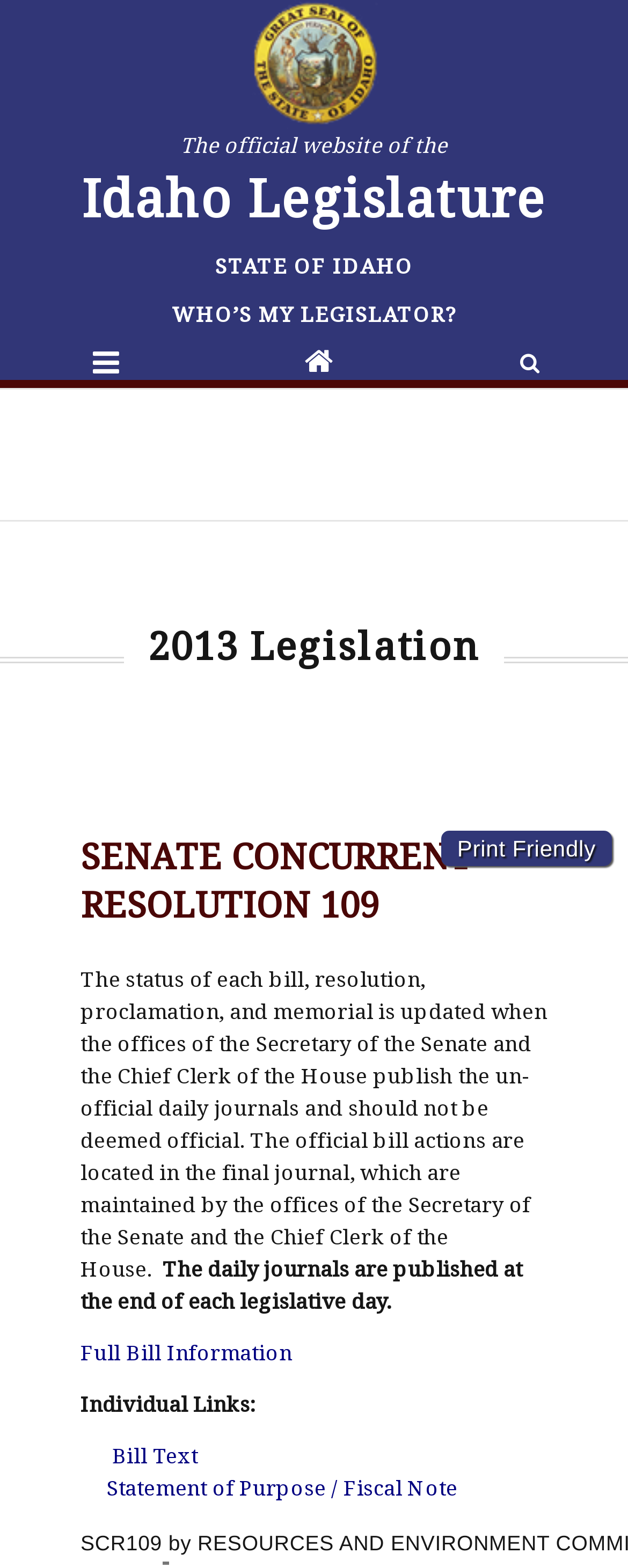Given the description: "Print Friendly", determine the bounding box coordinates of the UI element. The coordinates should be formatted as four float numbers between 0 and 1, [left, top, right, bottom].

[0.702, 0.53, 0.974, 0.552]